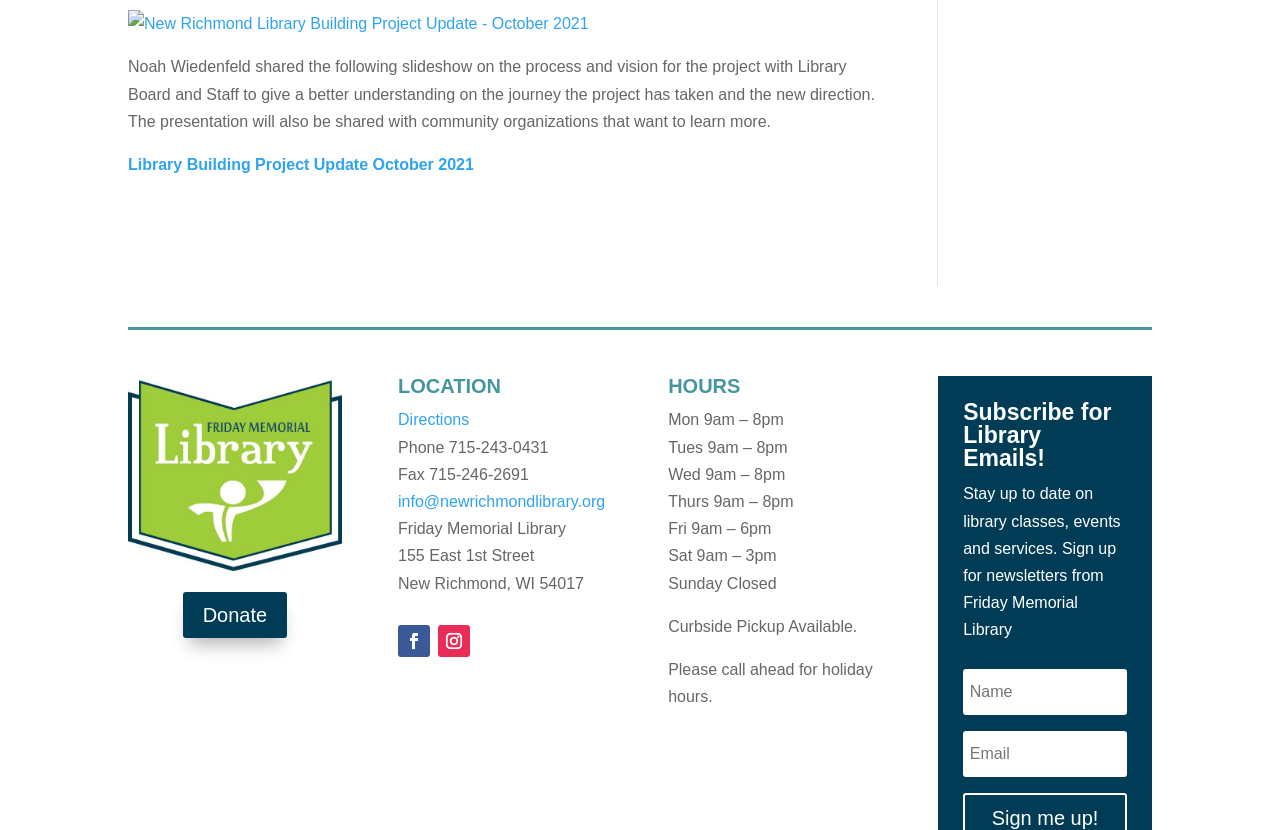Identify and provide the bounding box coordinates of the UI element described: "name="et_pb_signup_firstname" placeholder="Name"". The coordinates should be formatted as [left, top, right, bottom], with each number being a float between 0 and 1.

[0.752, 0.805, 0.88, 0.861]